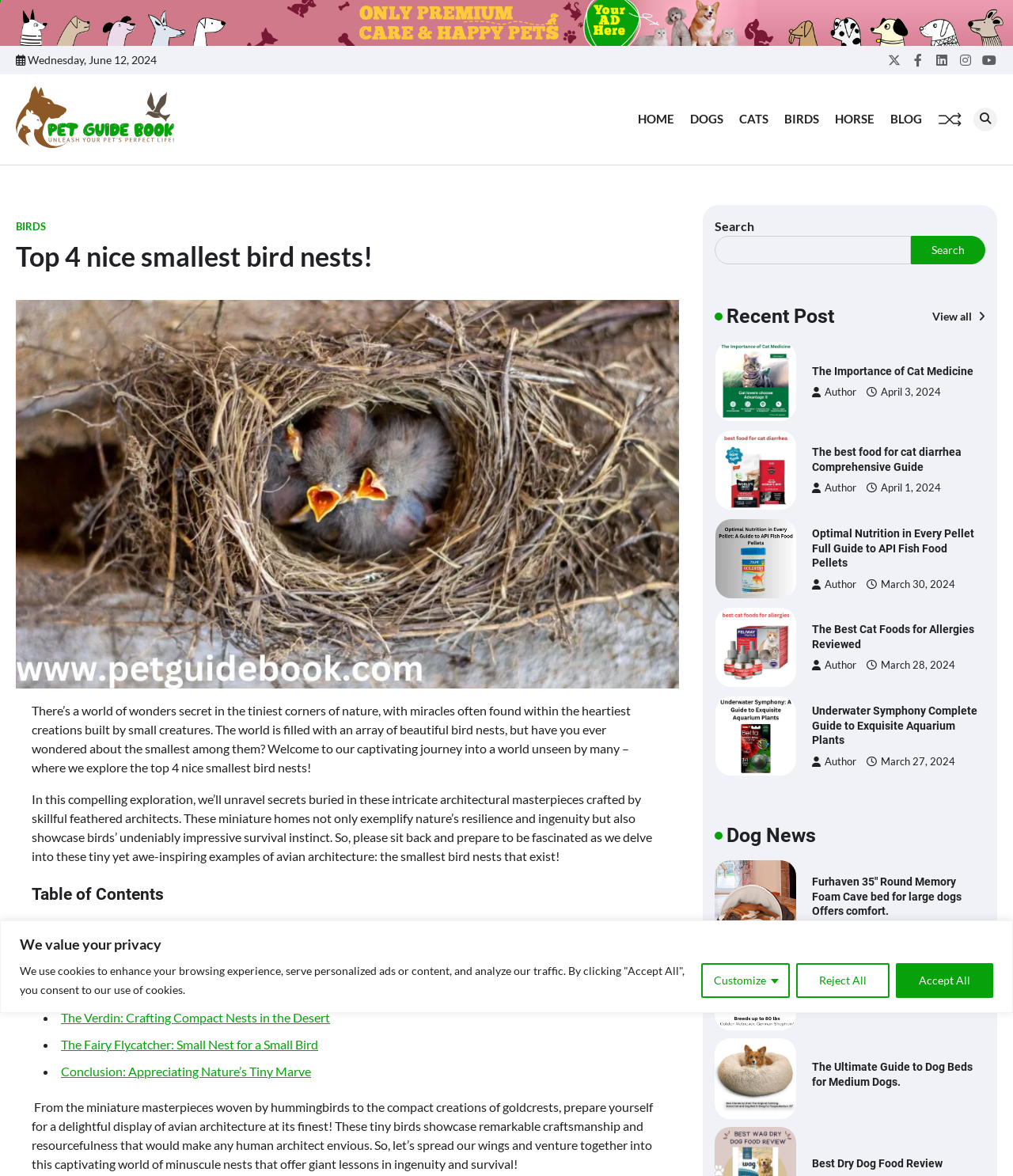Can you provide the bounding box coordinates for the element that should be clicked to implement the instruction: "View all recent posts"?

[0.92, 0.258, 0.973, 0.28]